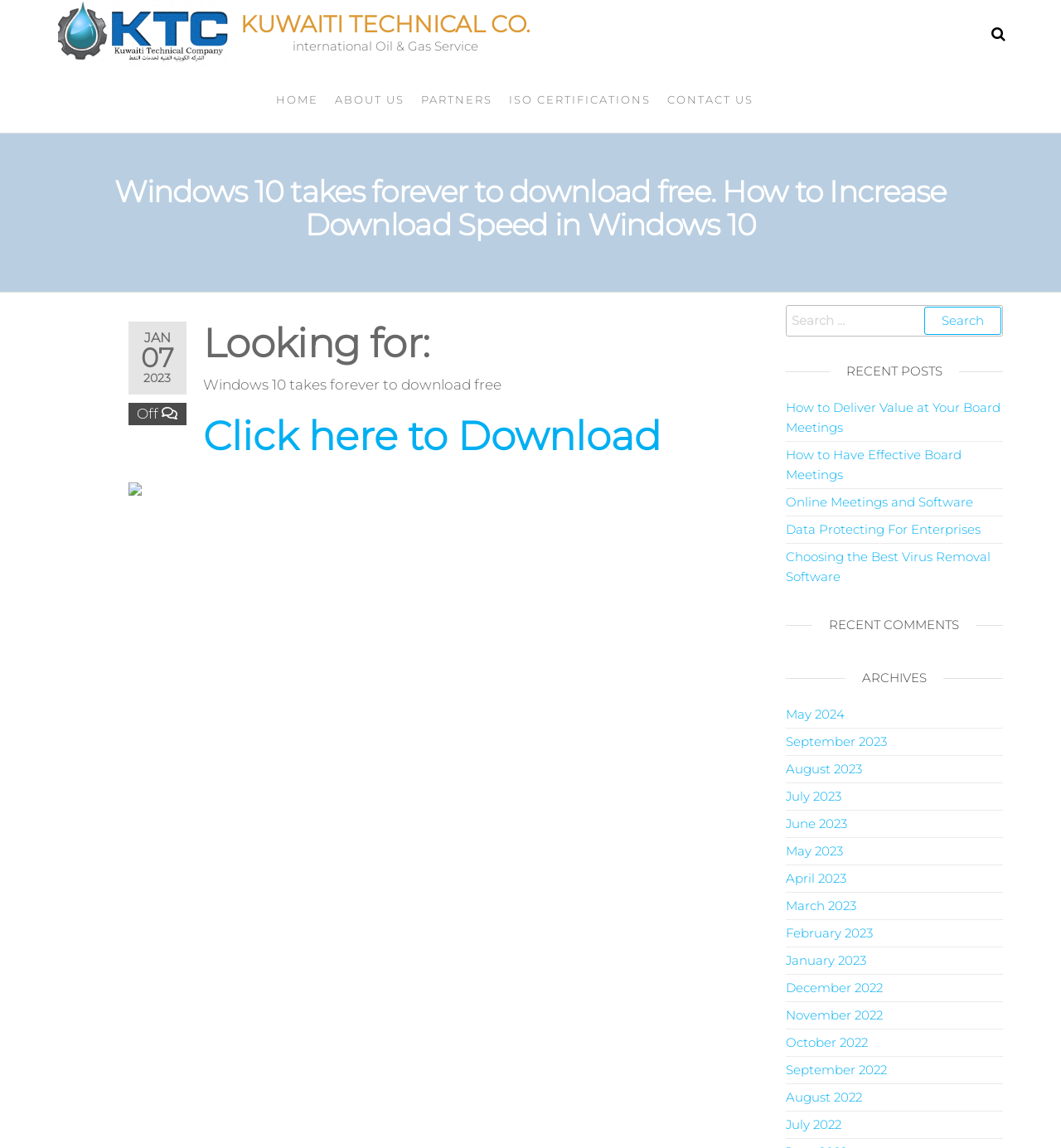What is the purpose of the search box?
Can you provide a detailed and comprehensive answer to the question?

The search box is located on the top right of the webpage, and it allows users to search for articles on the website. The search box has a placeholder text 'Search for:' and a search button.